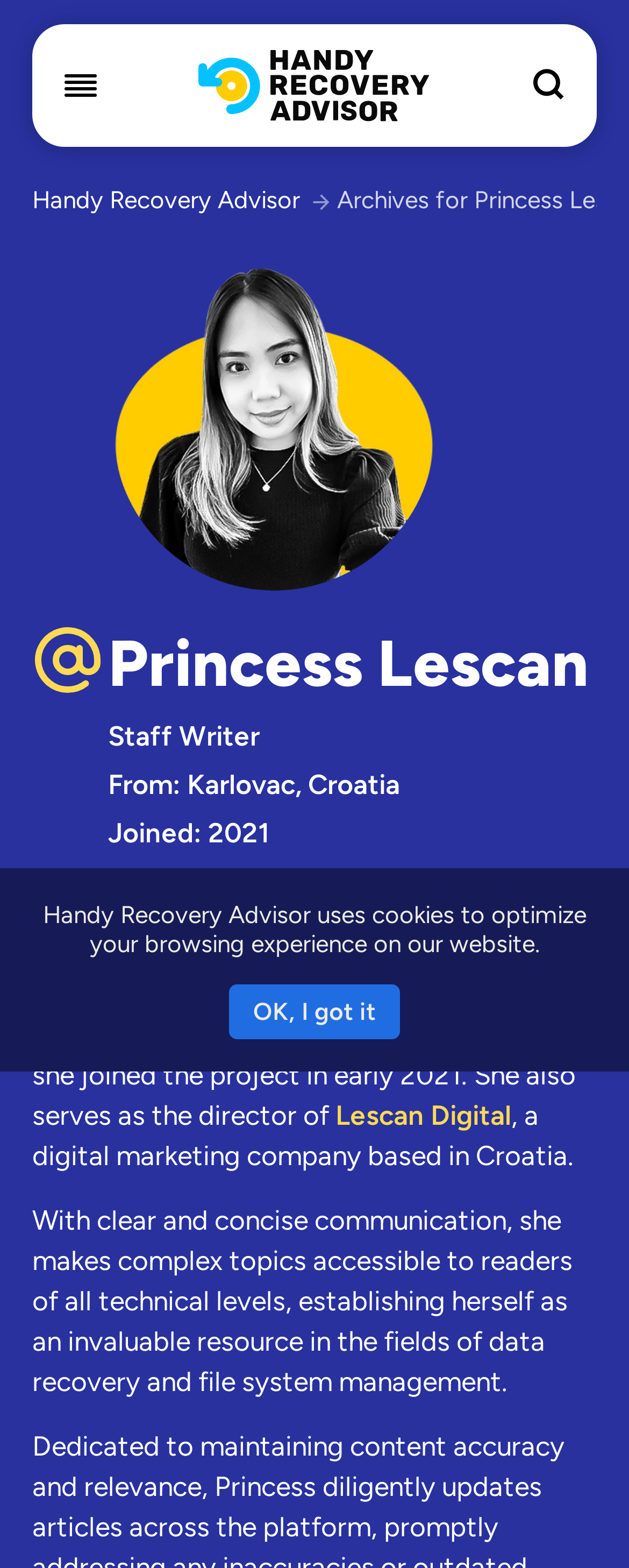Answer the question with a single word or phrase: 
Where is Princess Lescan from?

Karlovac, Croatia